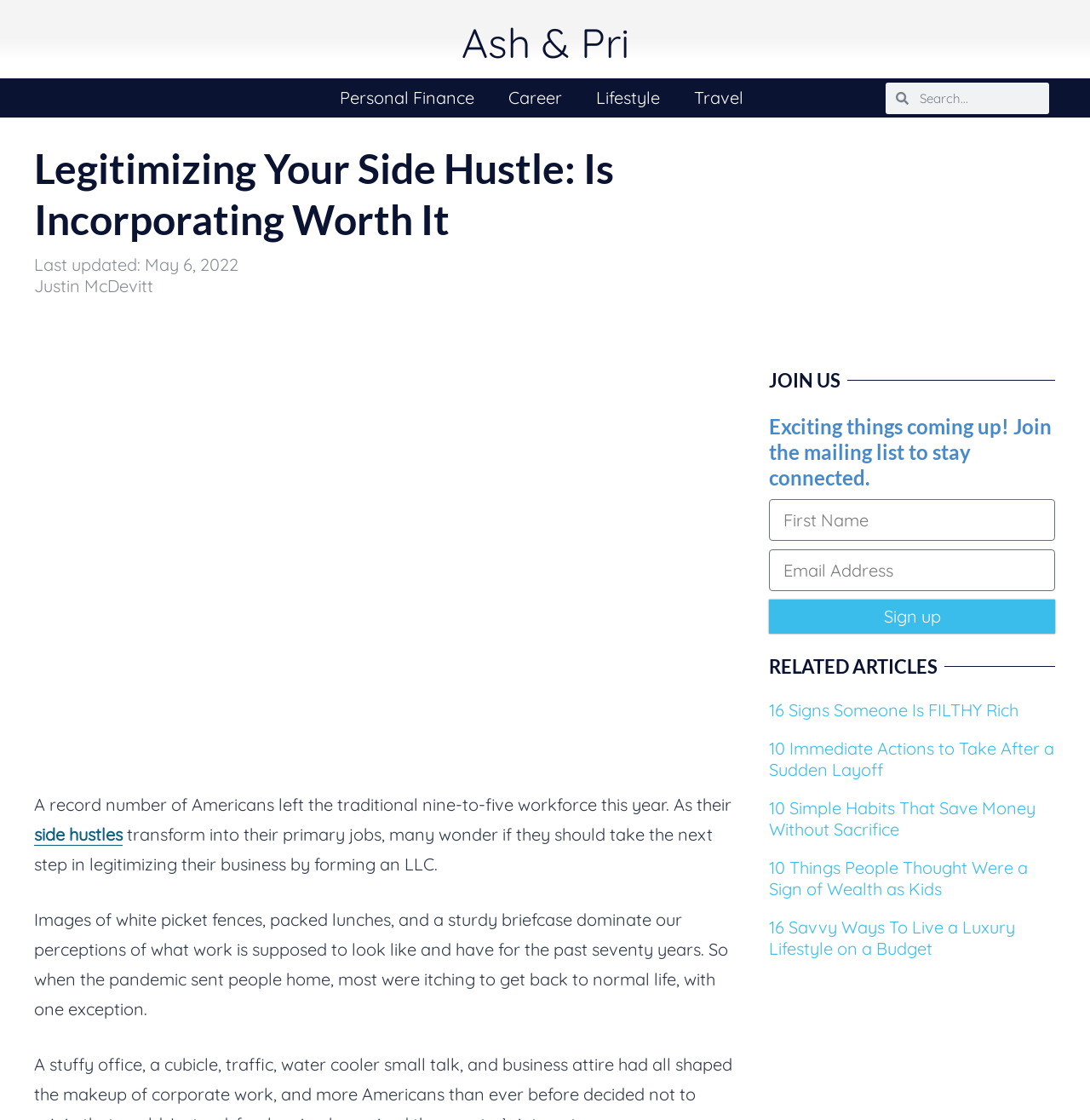Extract the text of the main heading from the webpage.

Legitimizing Your Side Hustle: Is Incorporating Worth It